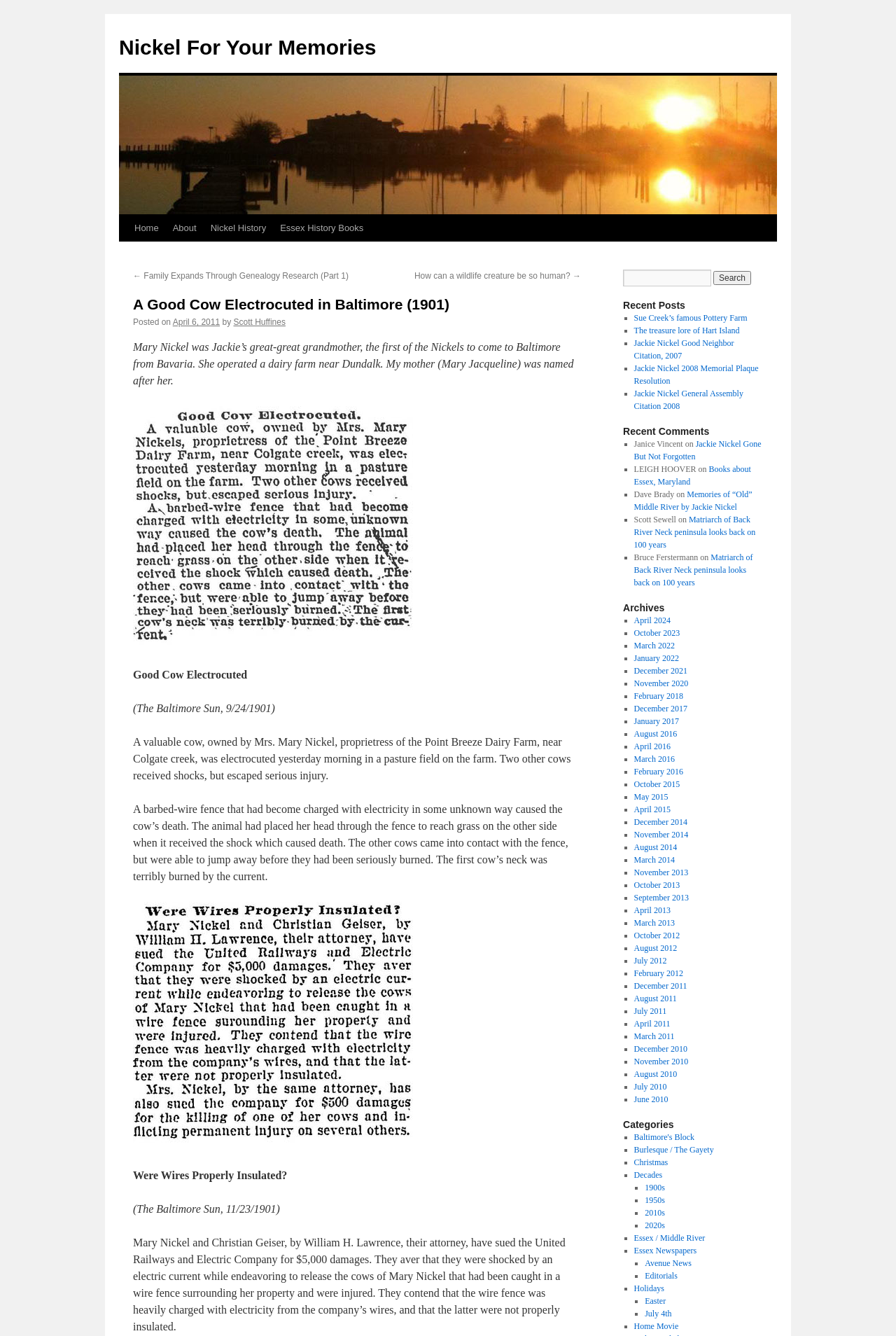Provide a brief response to the question below using one word or phrase:
What is the date of the post?

April 6, 2011